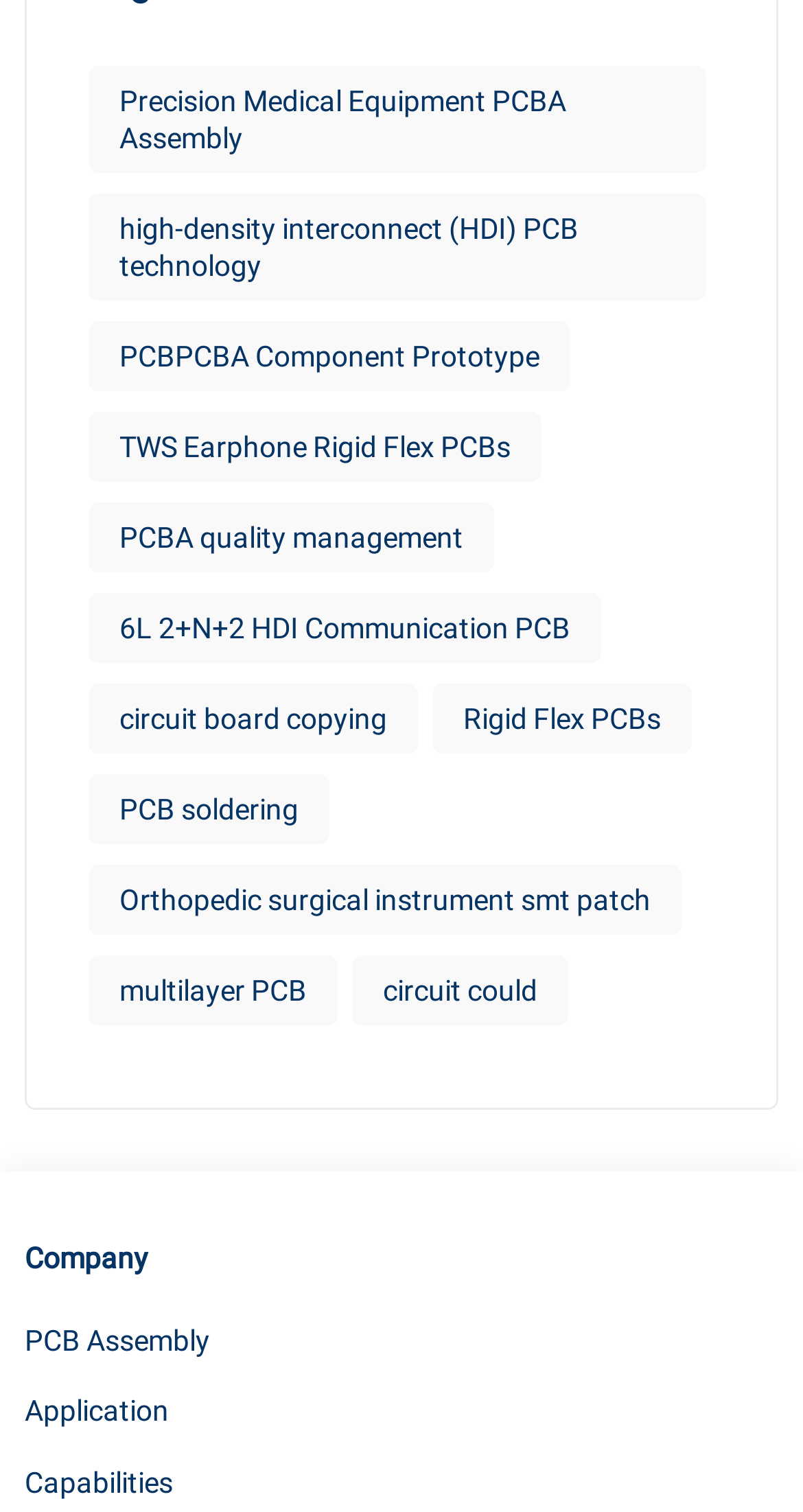Kindly respond to the following question with a single word or a brief phrase: 
What is the purpose of the 'Capabilities' section?

Showcasing company capabilities